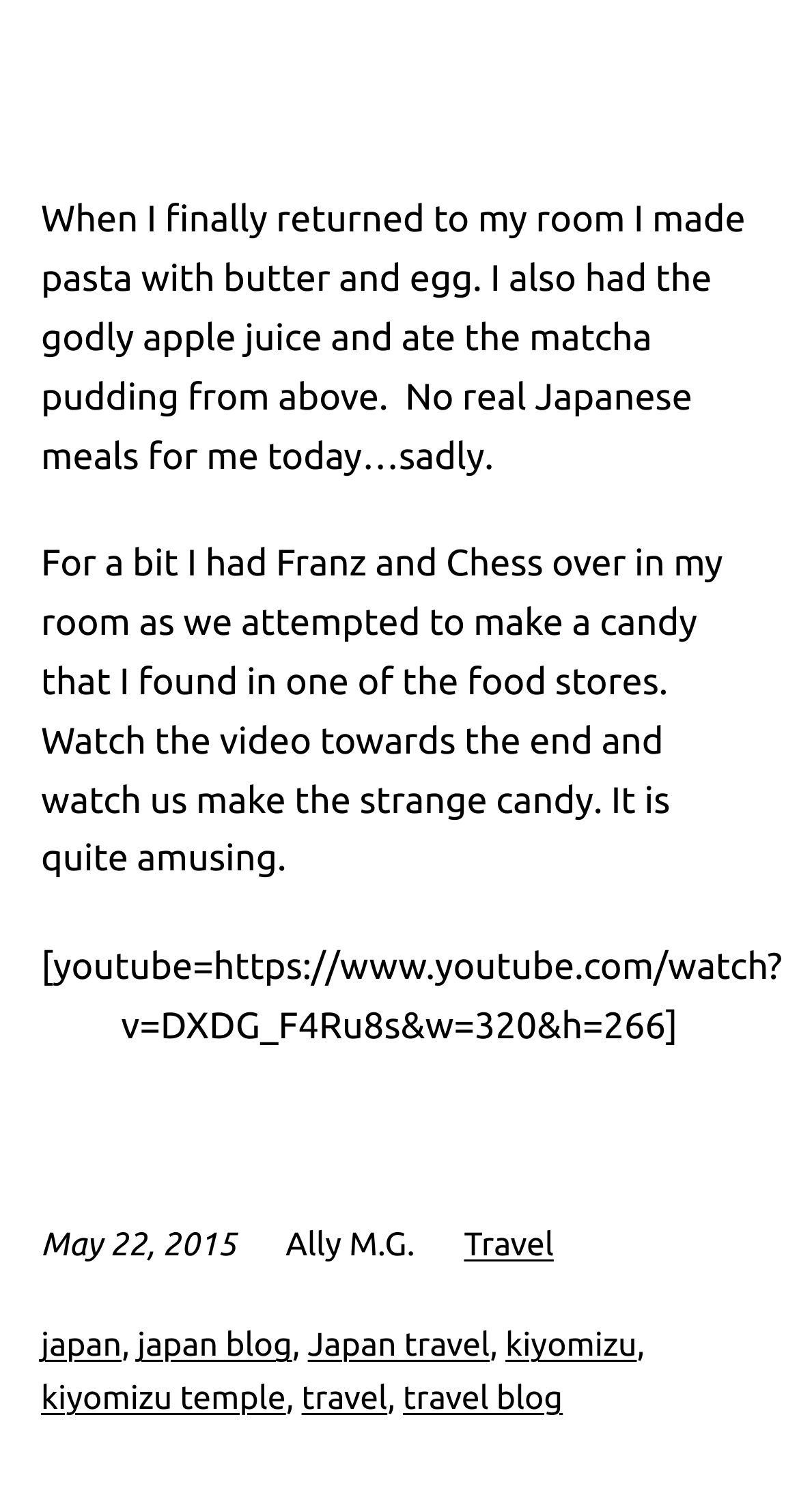Please give a succinct answer to the question in one word or phrase:
What is the purpose of the YouTube link?

To watch a video